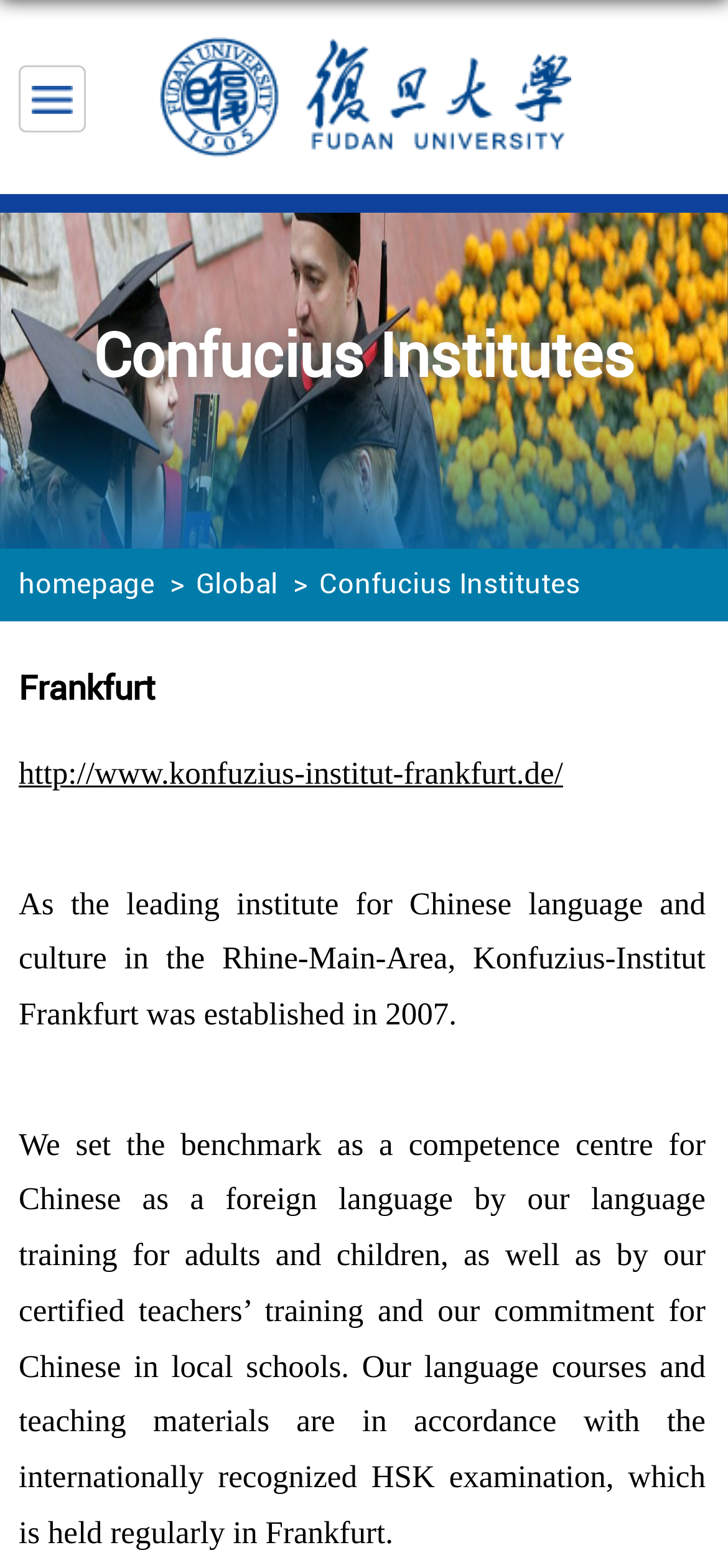Respond with a single word or phrase for the following question: 
What is the internationally recognized examination mentioned on the page?

HSK